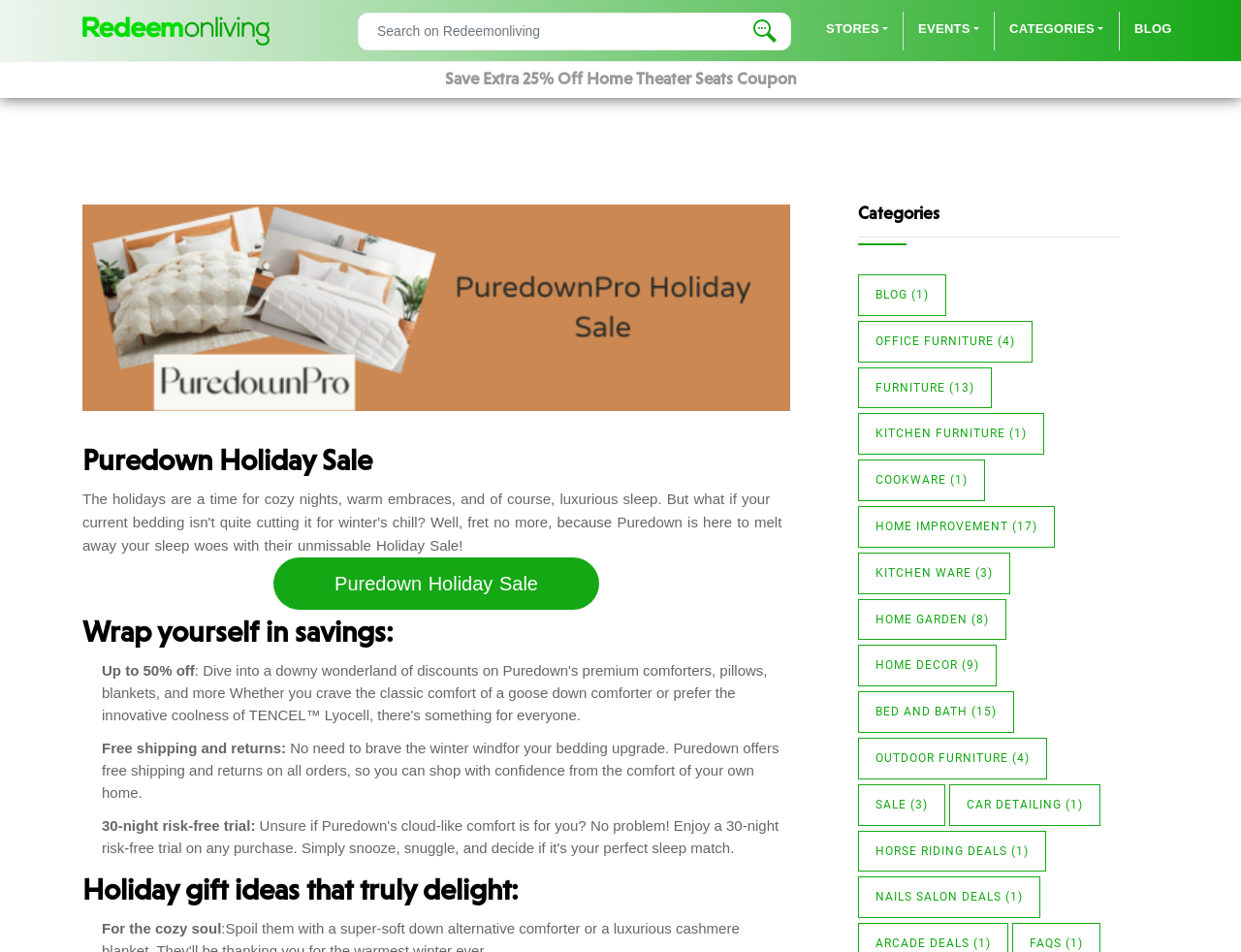Please identify the bounding box coordinates of the element's region that needs to be clicked to fulfill the following instruction: "Go to STORES page". The bounding box coordinates should consist of four float numbers between 0 and 1, i.e., [left, top, right, bottom].

[0.654, 0.013, 0.727, 0.047]